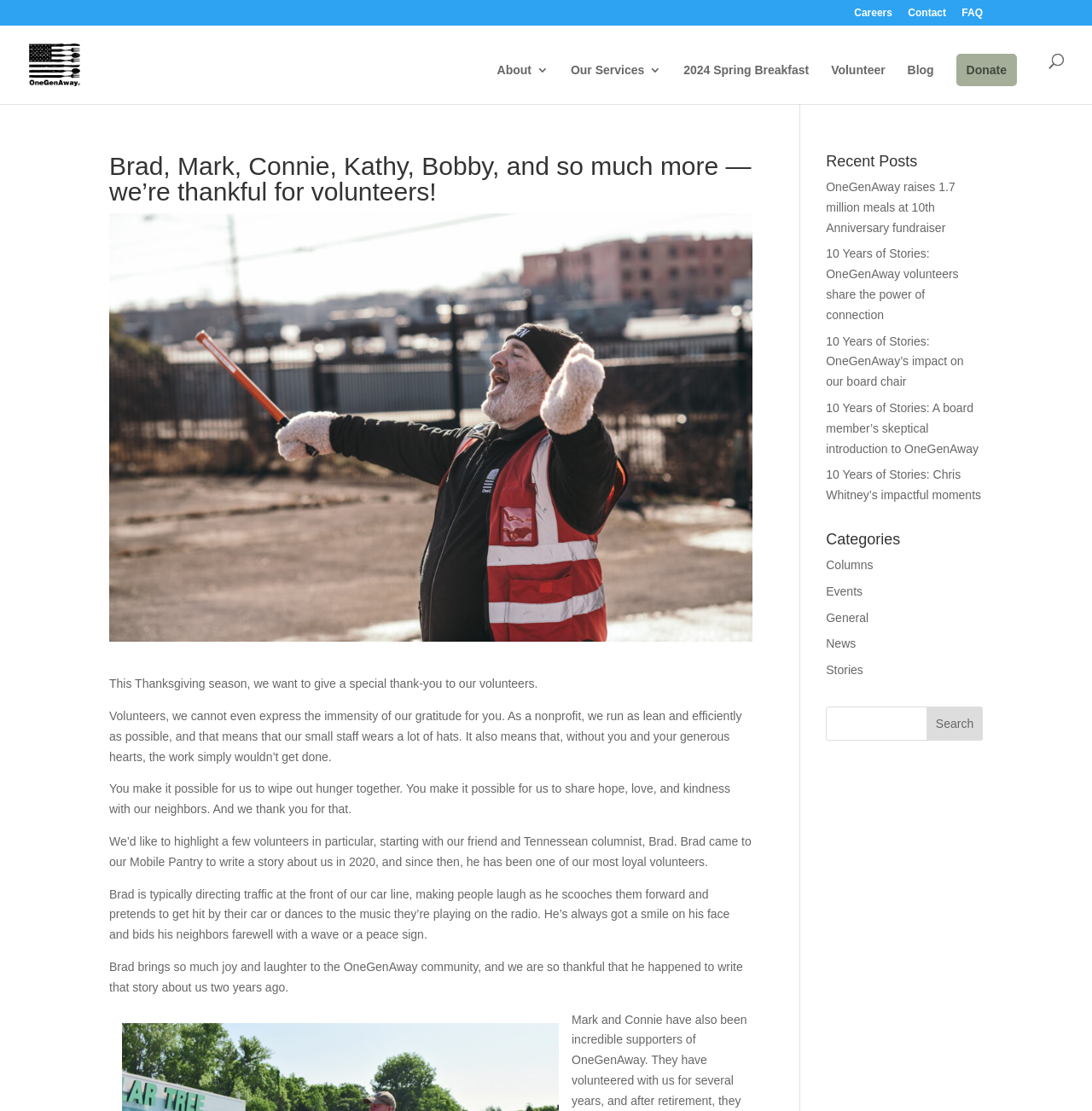Provide a single word or phrase answer to the question: 
What is the function of the search box?

To search for content